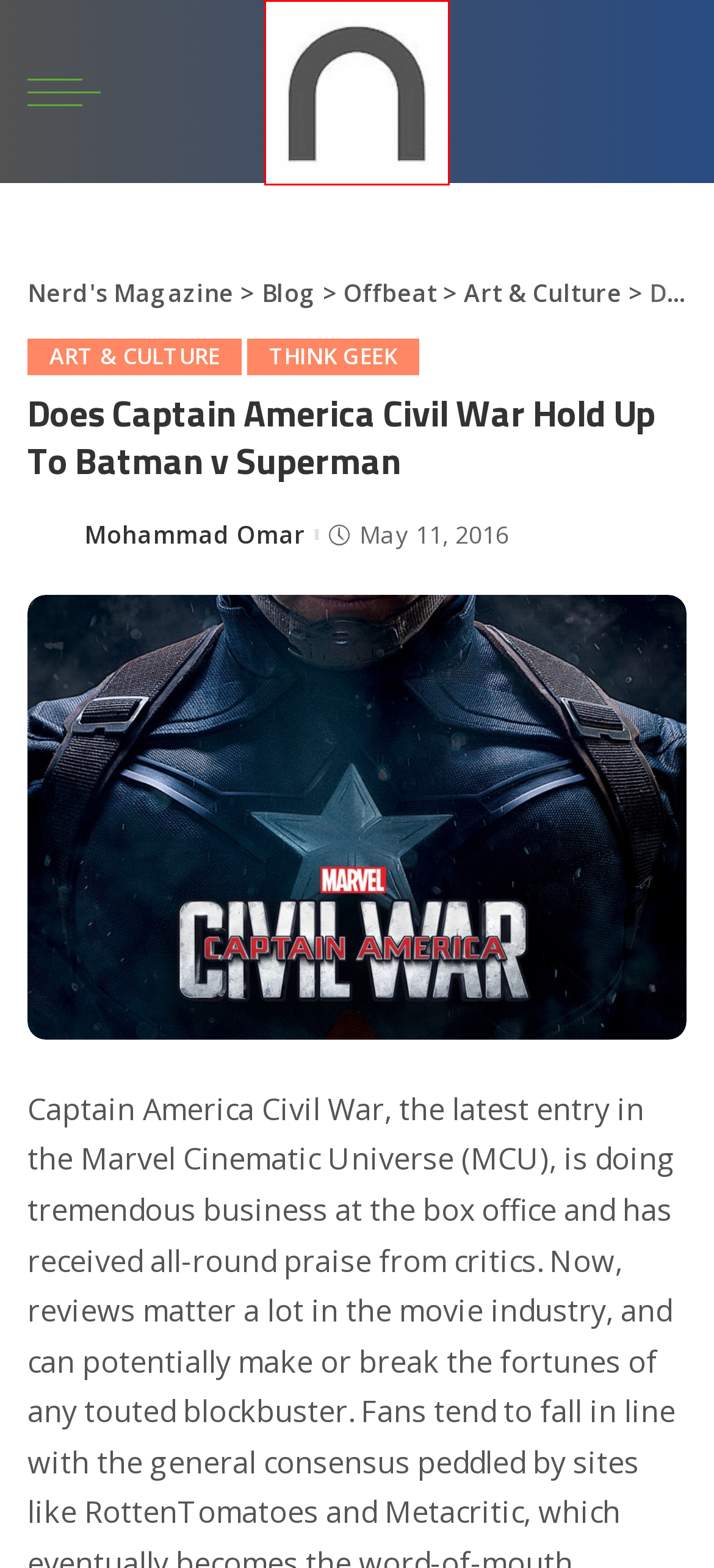Analyze the screenshot of a webpage featuring a red rectangle around an element. Pick the description that best fits the new webpage after interacting with the element inside the red bounding box. Here are the candidates:
A. Cool Things | Nerd's Magazine
B. Offbeat | Nerd's Magazine
C. Think Geek | Nerd's Magazine
D. Why Doctors Should Offer Telehealth Solutions - Nerd's Mag
E. Blog - Nerd's Mag
F. Art & Culture | Nerd's Magazine
G. Home Tech - Nerd's Mag
H. Privacy - Nerd's Mag

G